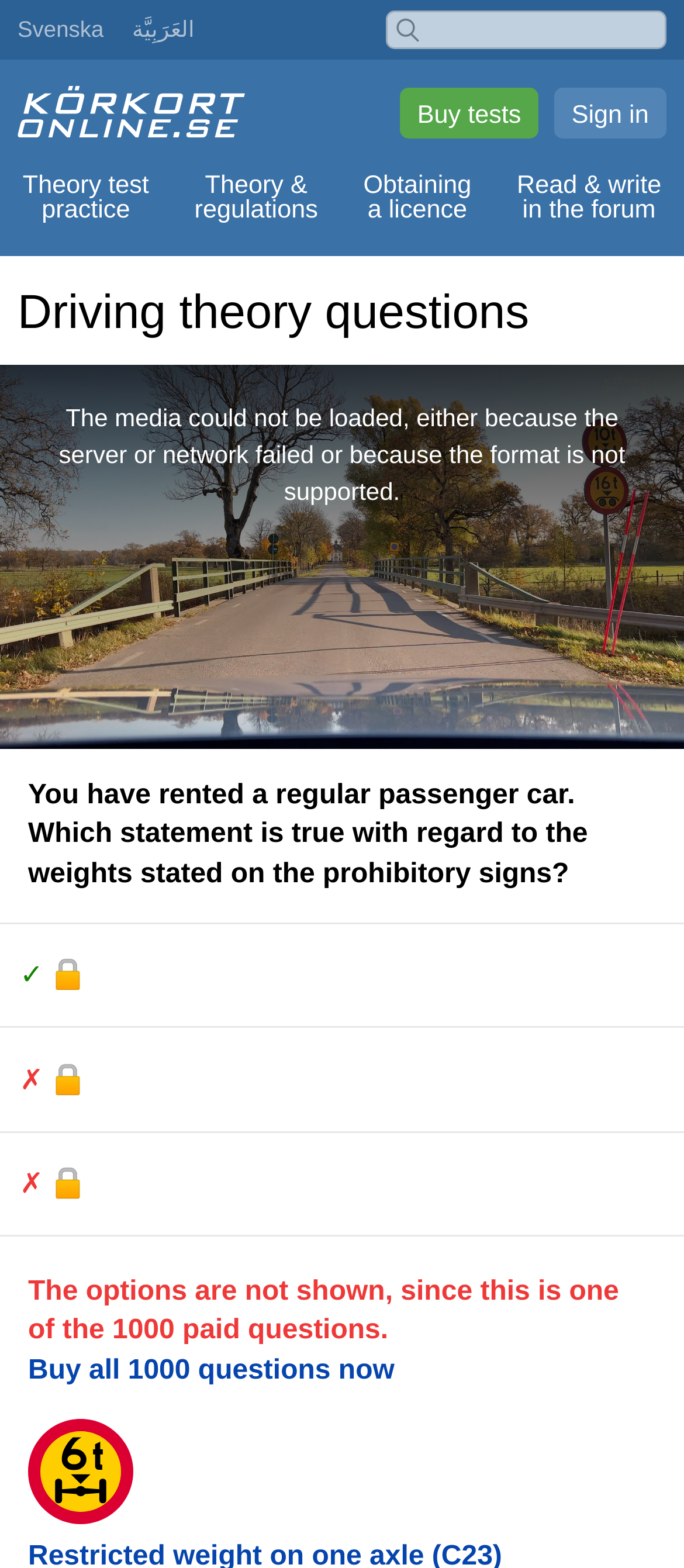Determine the bounding box coordinates for the clickable element to execute this instruction: "Switch to Svenska". Provide the coordinates as four float numbers between 0 and 1, i.e., [left, top, right, bottom].

[0.026, 0.01, 0.152, 0.027]